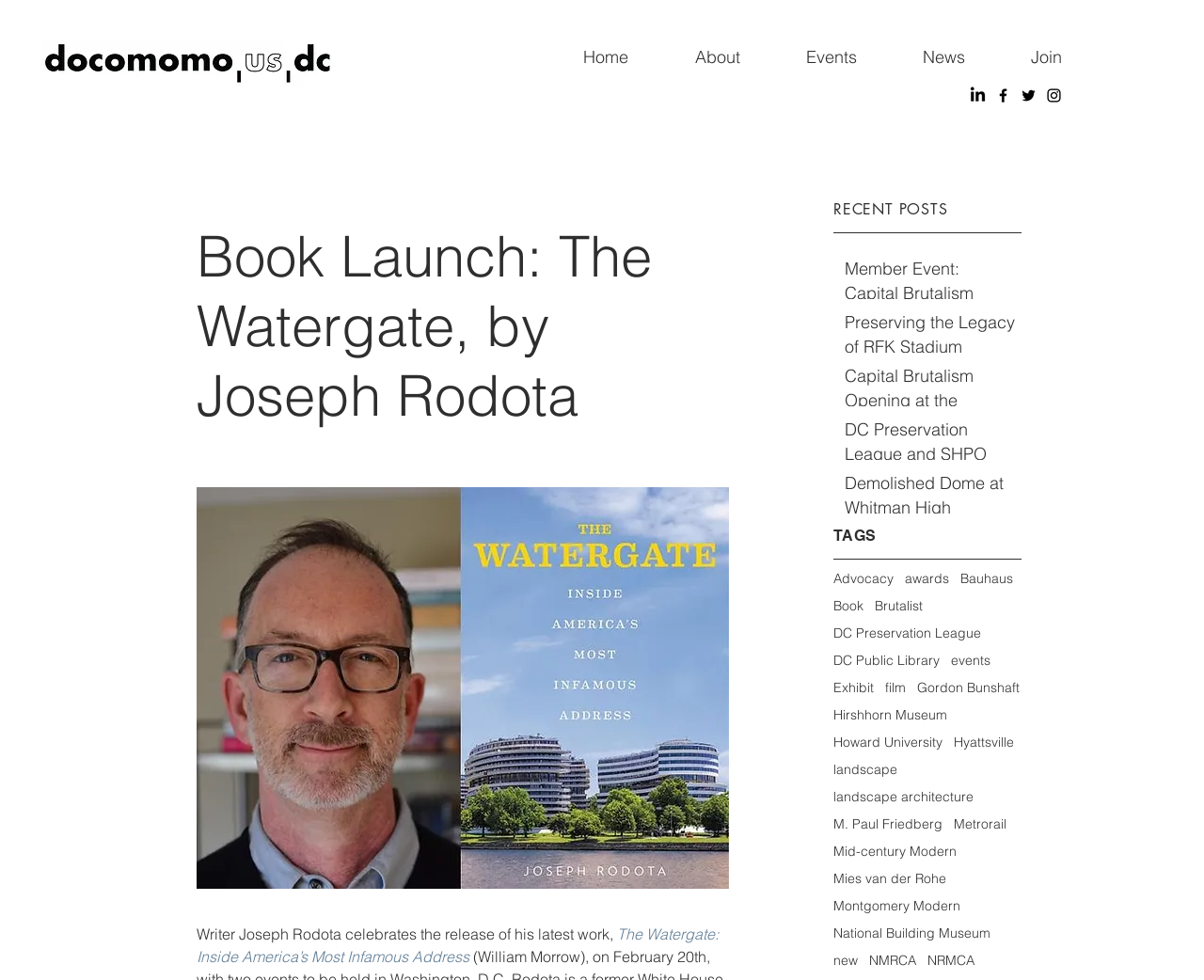How many social media links are present in the social bar?
Could you give a comprehensive explanation in response to this question?

The social bar is located at the top right corner of the webpage and contains links to various social media platforms. By counting the number of links, we can see that there are 4 social media links present, which are LinkedIn, Facebook, Twitter, and Instagram.